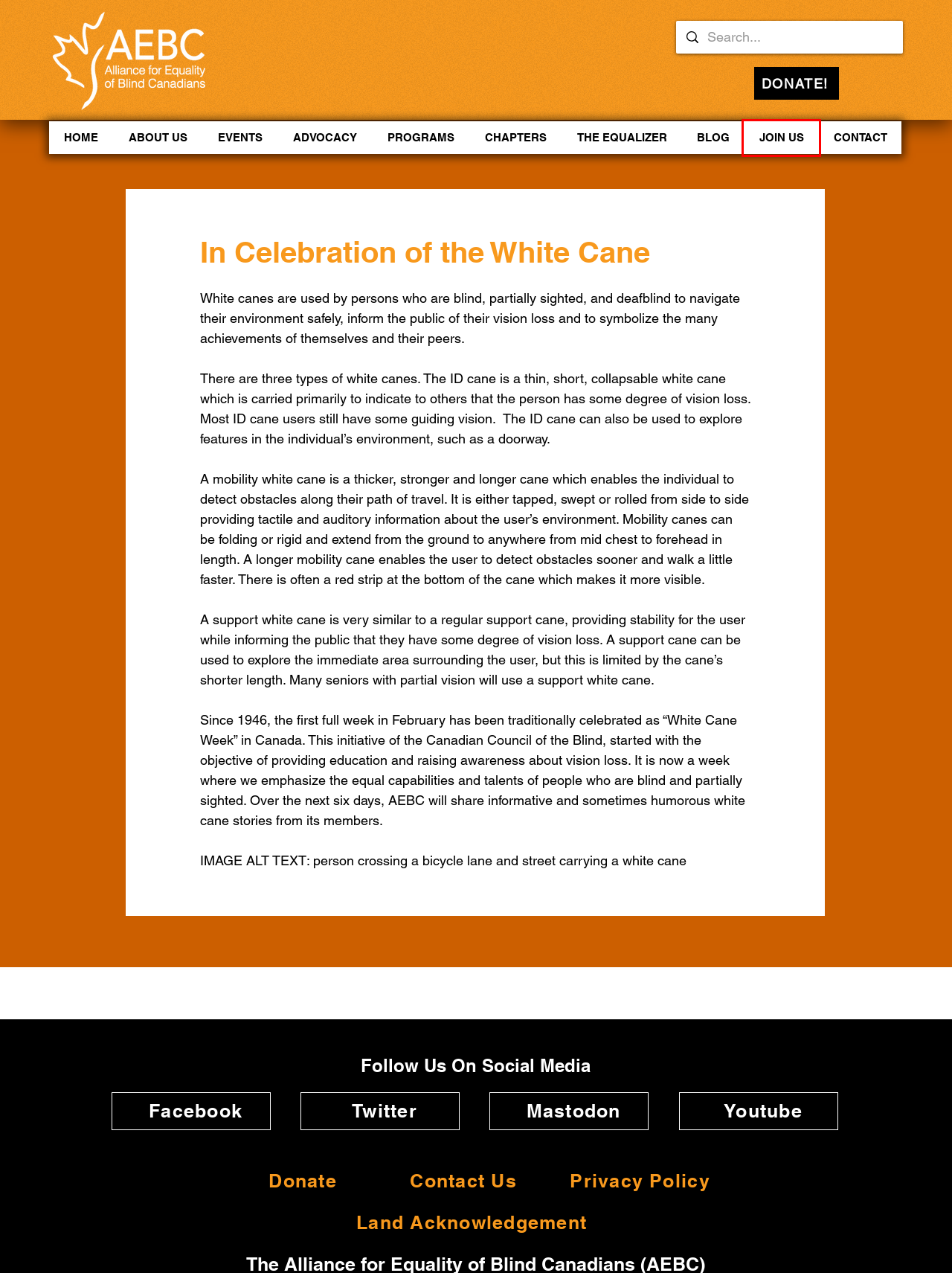You have a screenshot showing a webpage with a red bounding box around a UI element. Choose the webpage description that best matches the new page after clicking the highlighted element. Here are the options:
A. AEBC | Privacy Policy
B. AEBC | Contact
C. AEBC | equalizer
D. AEBC | Join Us
E. AEBC | Blog
F. AEBC | Programs
G. EVENTS | AEBC - NATIONAL
H. AEBC | Advocacy

D